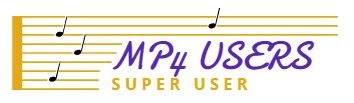What theme is reinforced by the musical notes and lines?
Provide an in-depth answer to the question, covering all aspects.

Musical notes and lines are artistically integrated into the design, reinforcing the theme of audio and media sharing, which is the primary focus of the digital community represented by the logo.